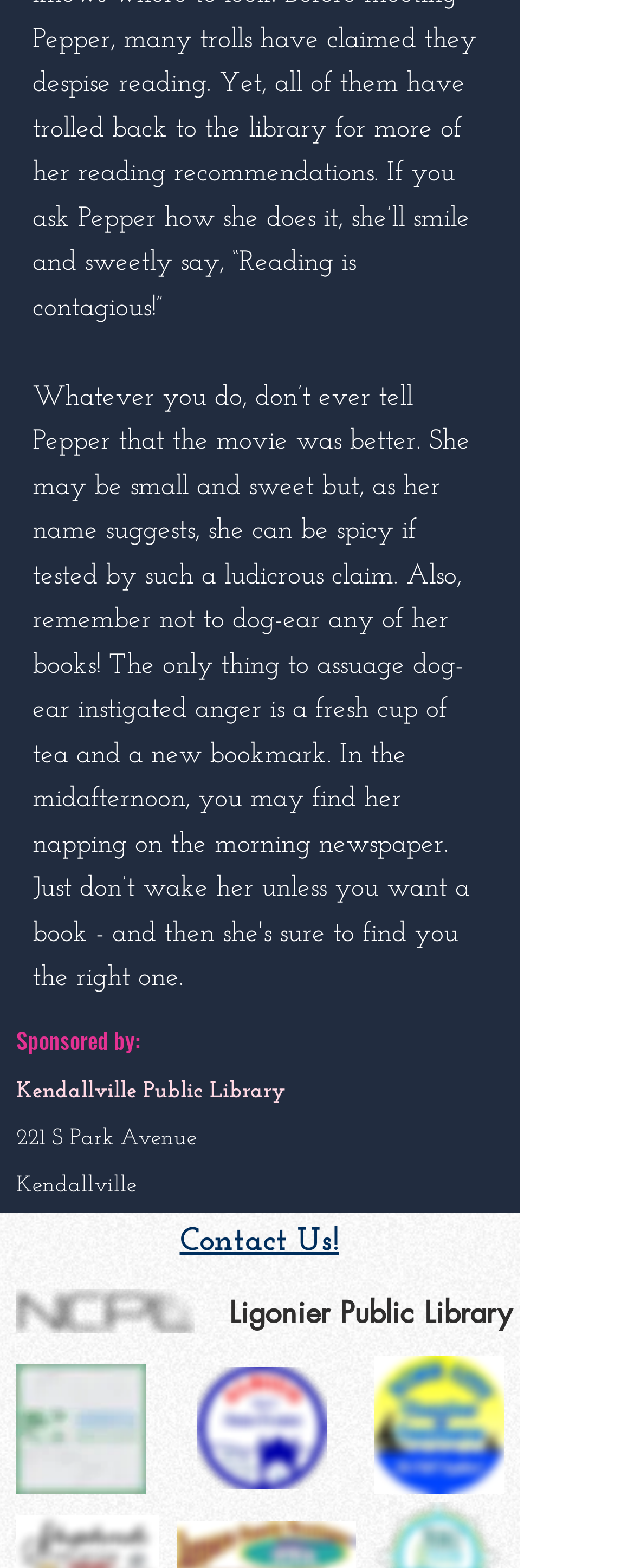Using the details in the image, give a detailed response to the question below:
What is the text of the heading above the social bar?

The webpage has a heading 'Contact Us!' above the social bar, which is also a link, indicating that it is a call to action for users to contact the library.